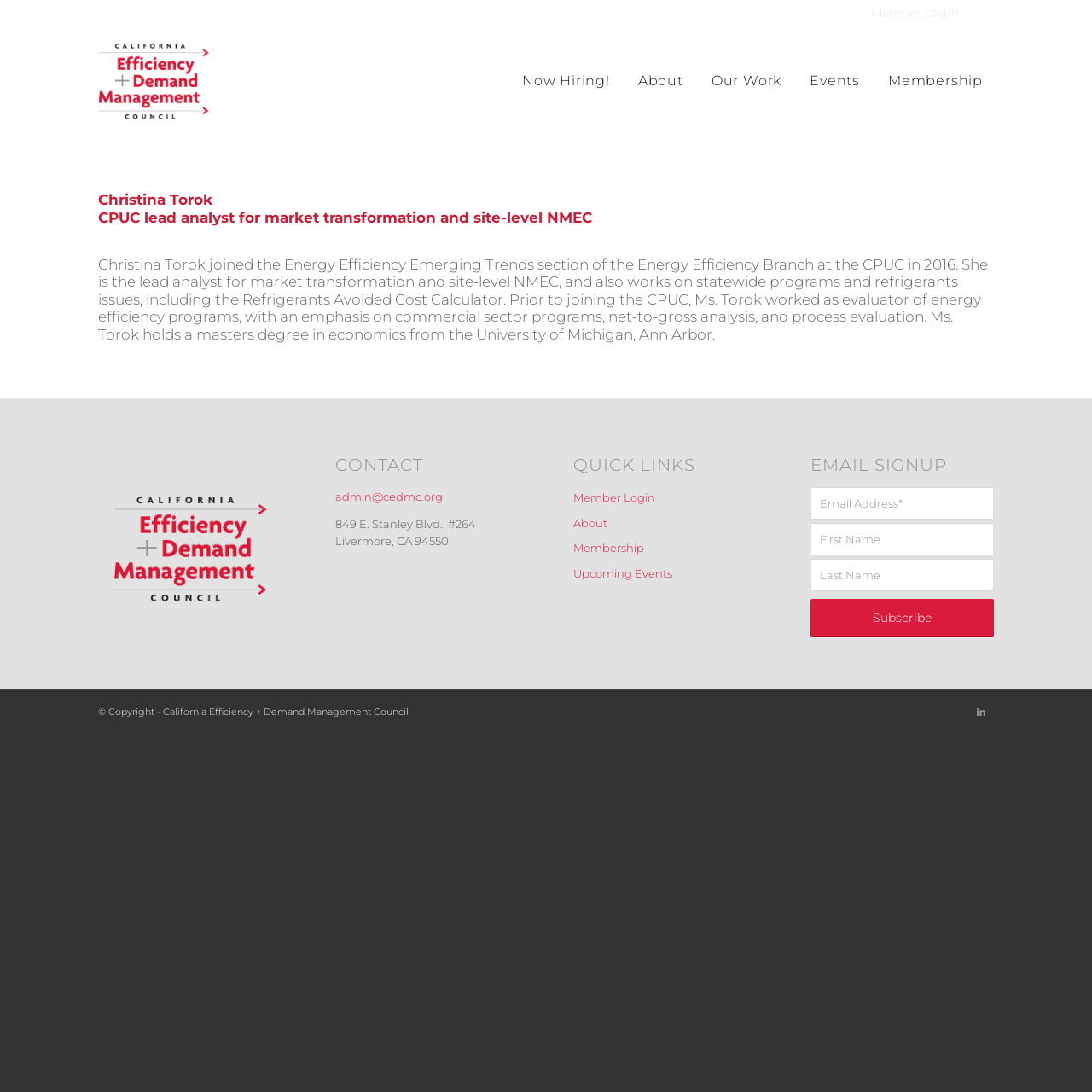Given the element description, predict the bounding box coordinates in the format (top-left x, top-left y, bottom-right x, bottom-right y), using floating point numbers between 0 and 1: Upcoming Events

[0.525, 0.514, 0.693, 0.537]